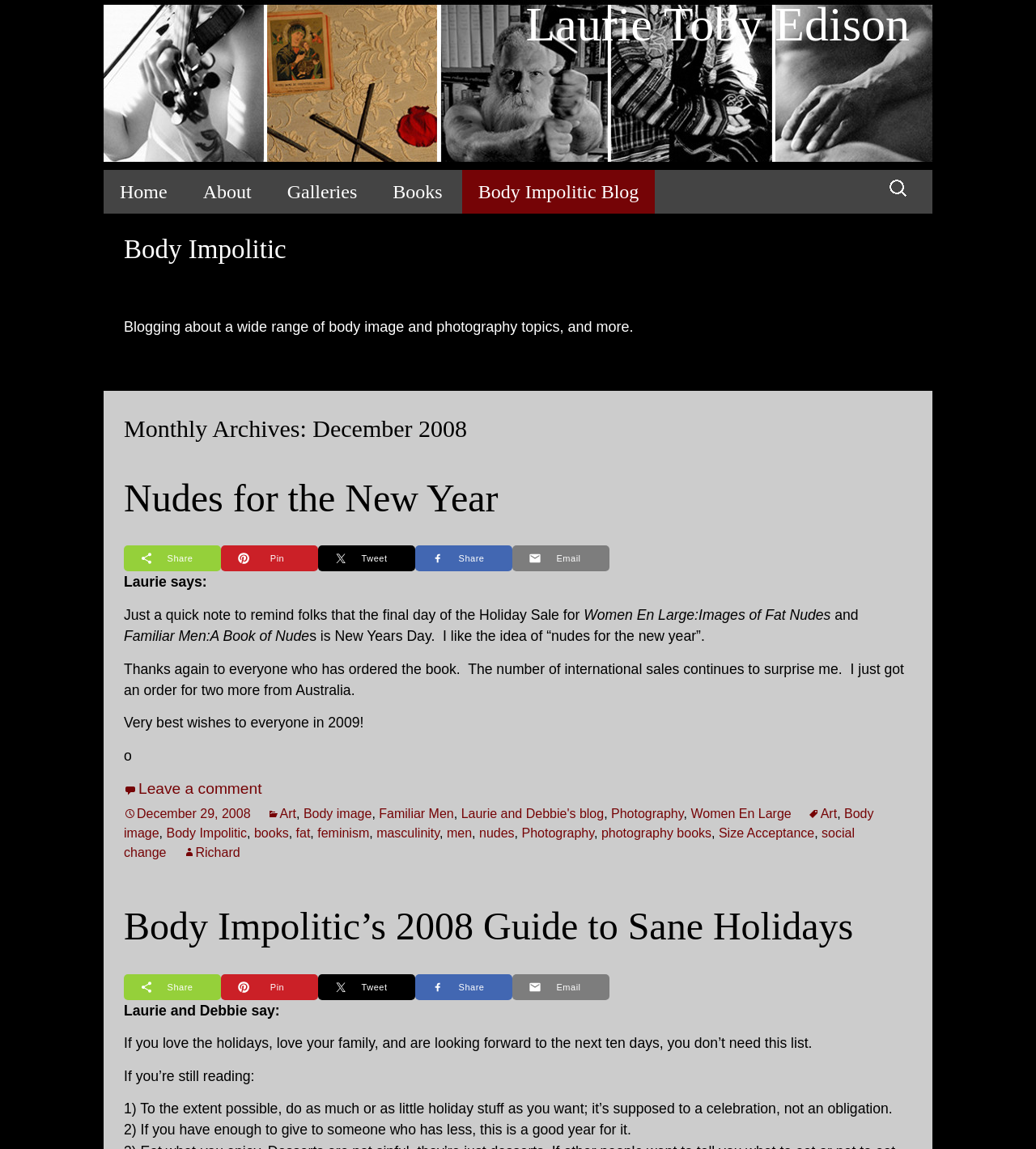Determine the bounding box coordinates of the UI element described by: "Laurie and Debbie's blog".

[0.445, 0.702, 0.583, 0.714]